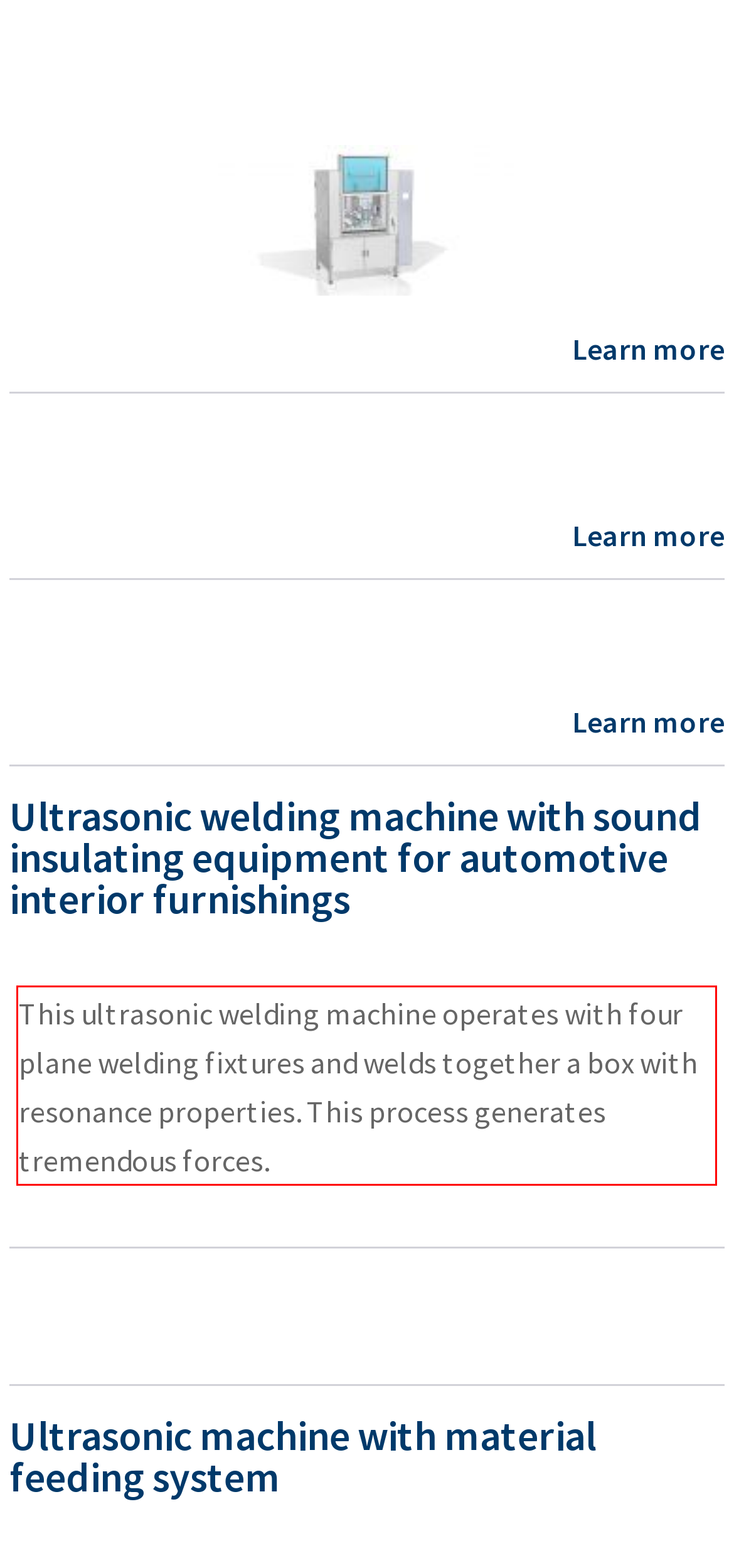Within the screenshot of a webpage, identify the red bounding box and perform OCR to capture the text content it contains.

This ultrasonic welding machine operates with four plane welding fixtures and welds together a box with resonance properties. This process generates tremendous forces.